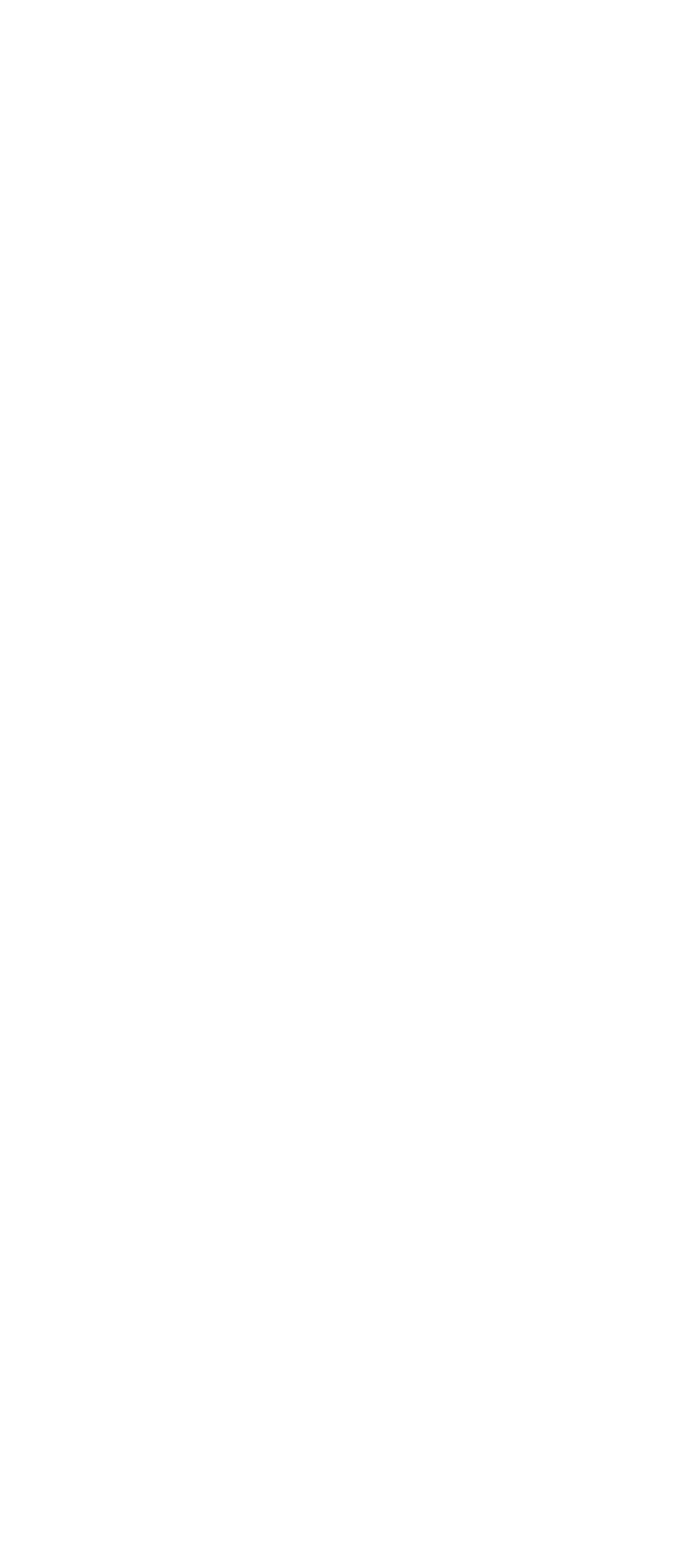Using the information in the image, give a detailed answer to the following question: What is the date of the article 'A Generational Challenge: Taming Amazon, Renewing Labour'?

I found the article 'A Generational Challenge: Taming Amazon, Renewing Labour' and its corresponding date 'May 20, 2024' which is located nearby.